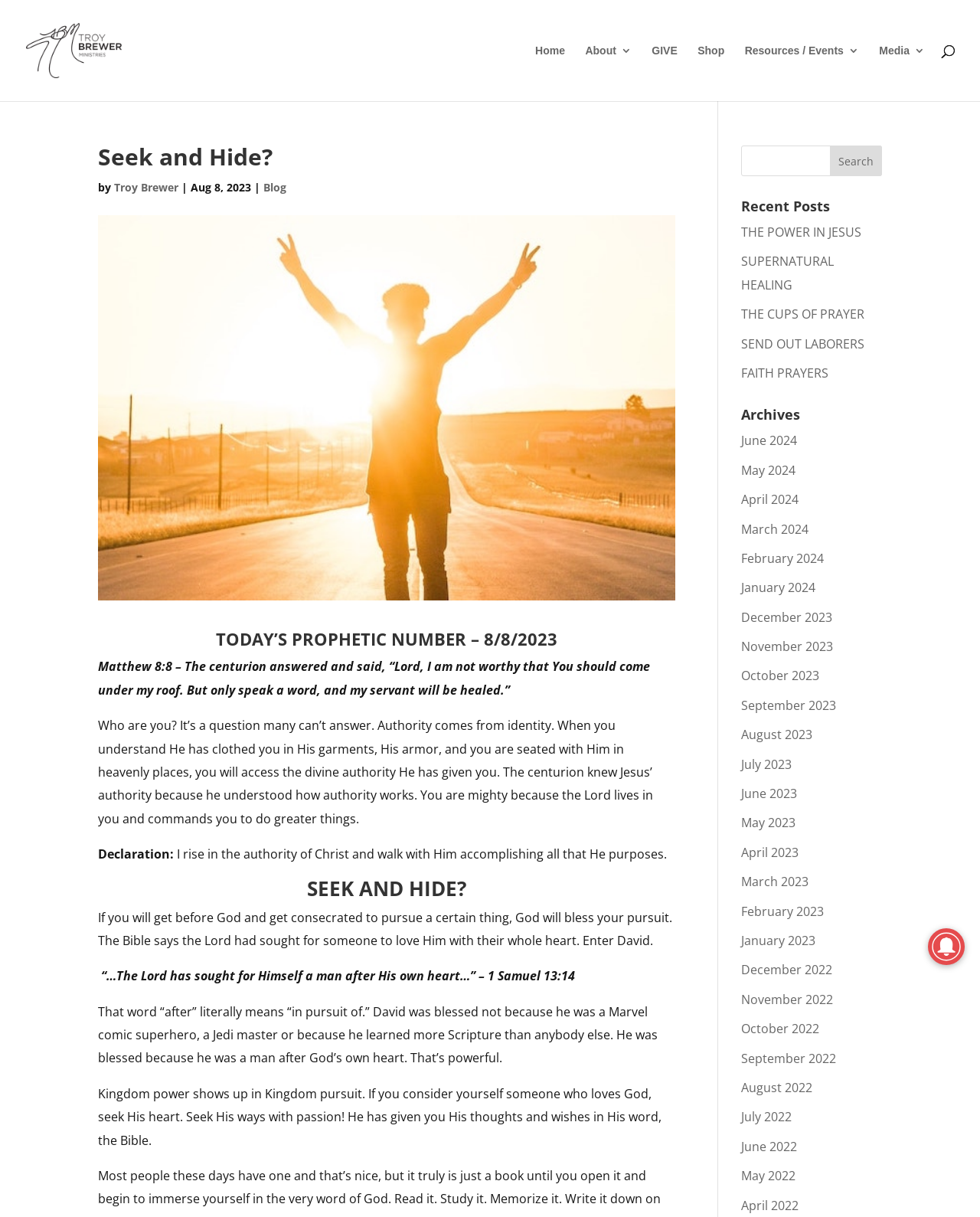Provide the bounding box coordinates of the UI element this sentence describes: "name="s"".

[0.756, 0.12, 0.9, 0.145]